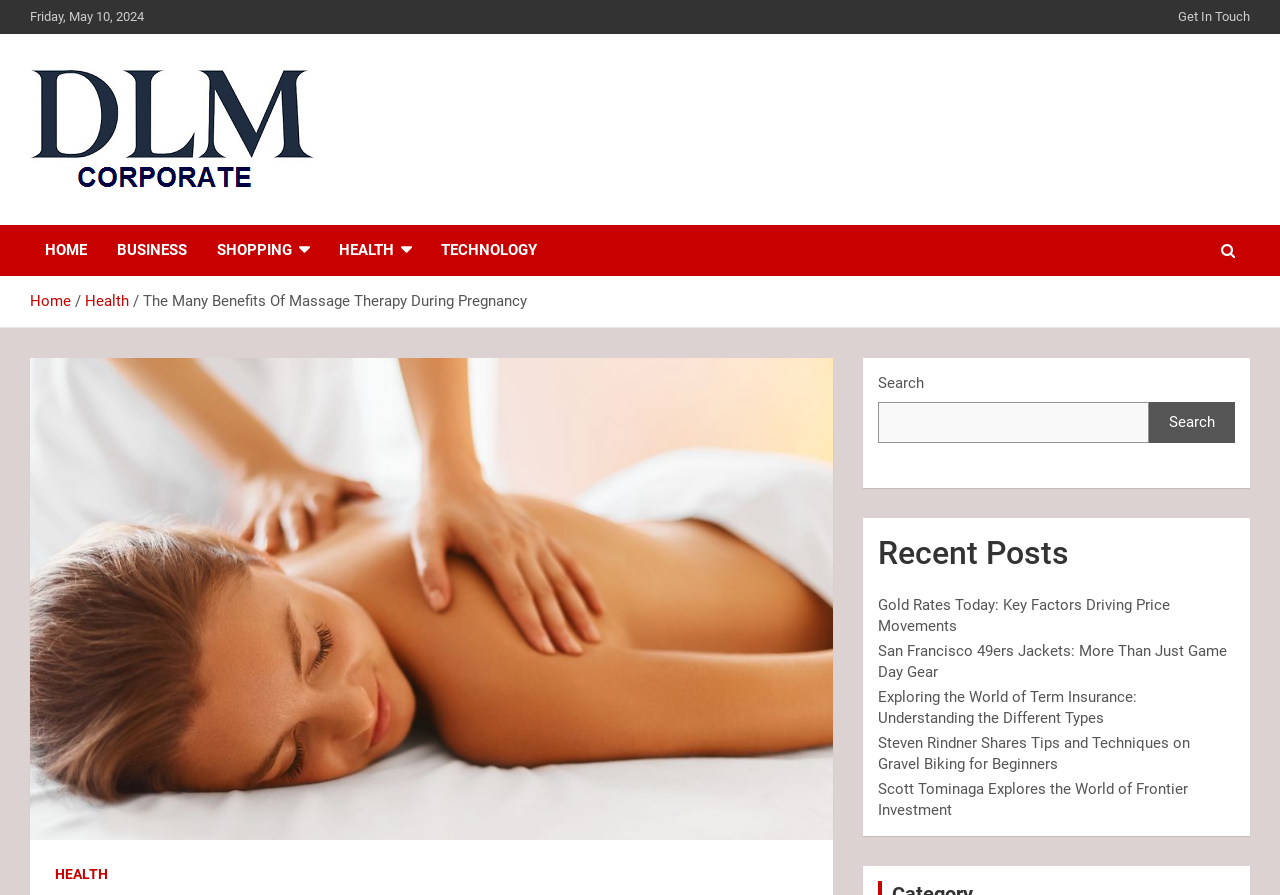Examine the image and give a thorough answer to the following question:
What is the date displayed at the top of the page?

The date is displayed at the top of the page, which can be found in the StaticText element with the text 'Friday, May 10, 2024' and bounding box coordinates [0.023, 0.01, 0.113, 0.027].